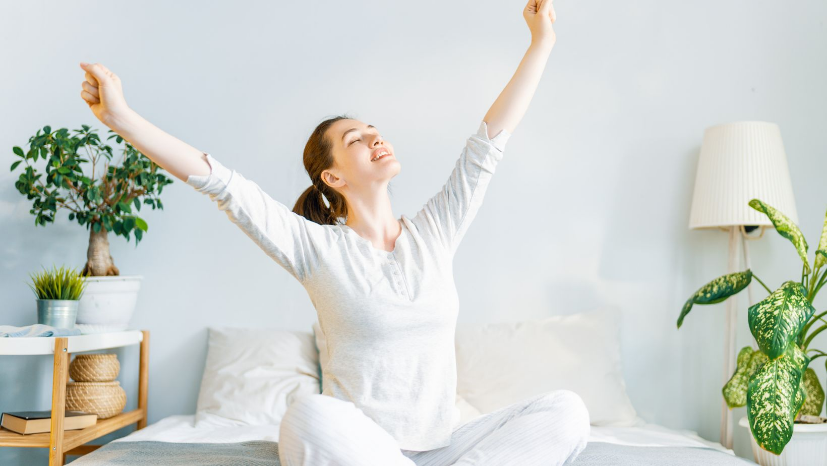Explain the details of the image comprehensively.

This image beautifully encapsulates the essence of a refreshing morning. A woman, relaxed and joyful, stretches with her arms raised in celebration of a new day. Dressed in comfortable loungewear, she radiates happiness and serenity, embodying the spirit of a perfect morning. The soft, light-colored backdrop enhances the tranquil ambiance, while the natural elements around her—such as the potted plants and stylish lamp—add a touch of warmth and vitality to the scene. This moment of bliss reminds us of the joy of waking up and embracing the possibilities of a new day, perfectly aligning with the sentiment of love and appreciation conveyed in romantic good morning messages. Such images serve as gentle reminders to express love and connection, making them ideal for those wishing to brighten their partner's day.